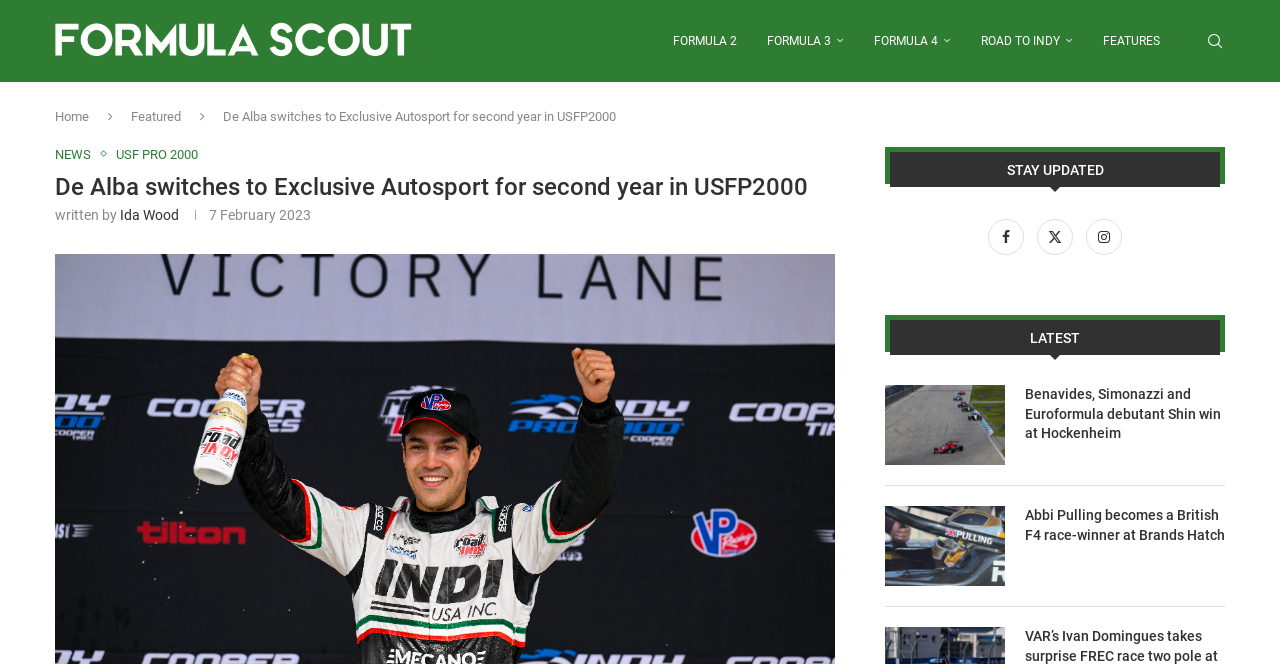Could you provide the bounding box coordinates for the portion of the screen to click to complete this instruction: "Search for a service"?

None